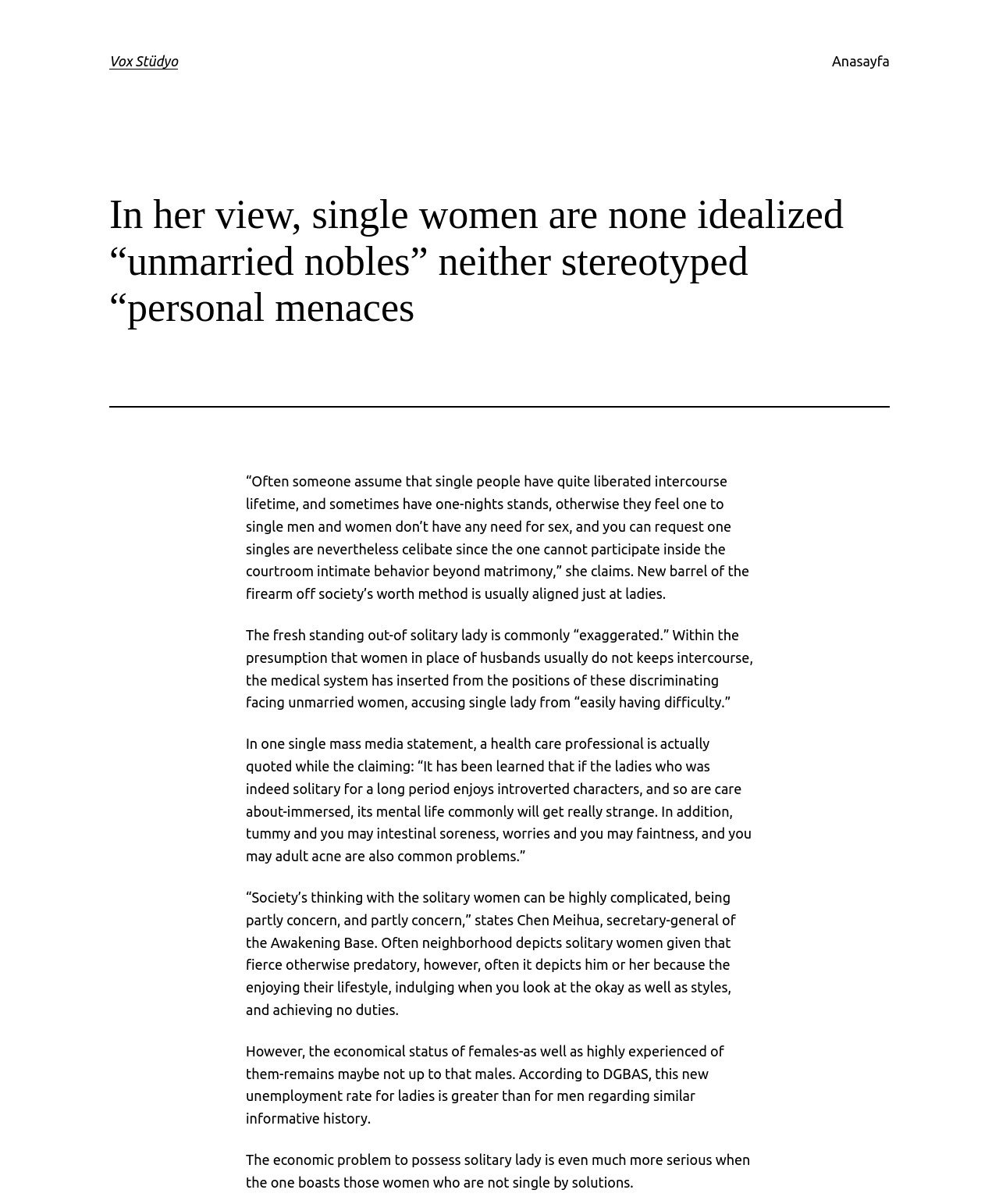What is a common misconception about single women? Refer to the image and provide a one-word or short phrase answer.

They have liberated sex lives